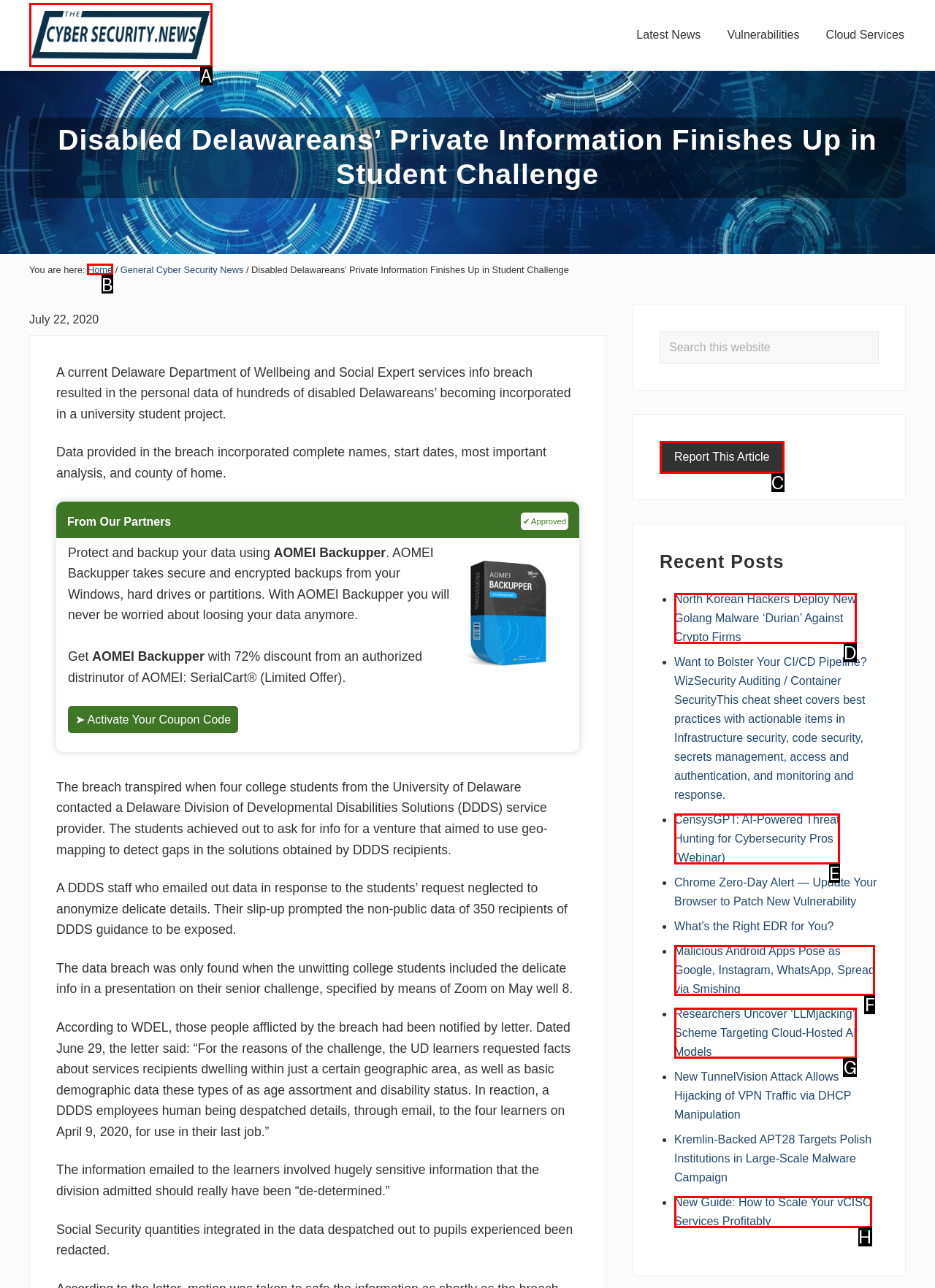Given the description: Report This Article, choose the HTML element that matches it. Indicate your answer with the letter of the option.

C